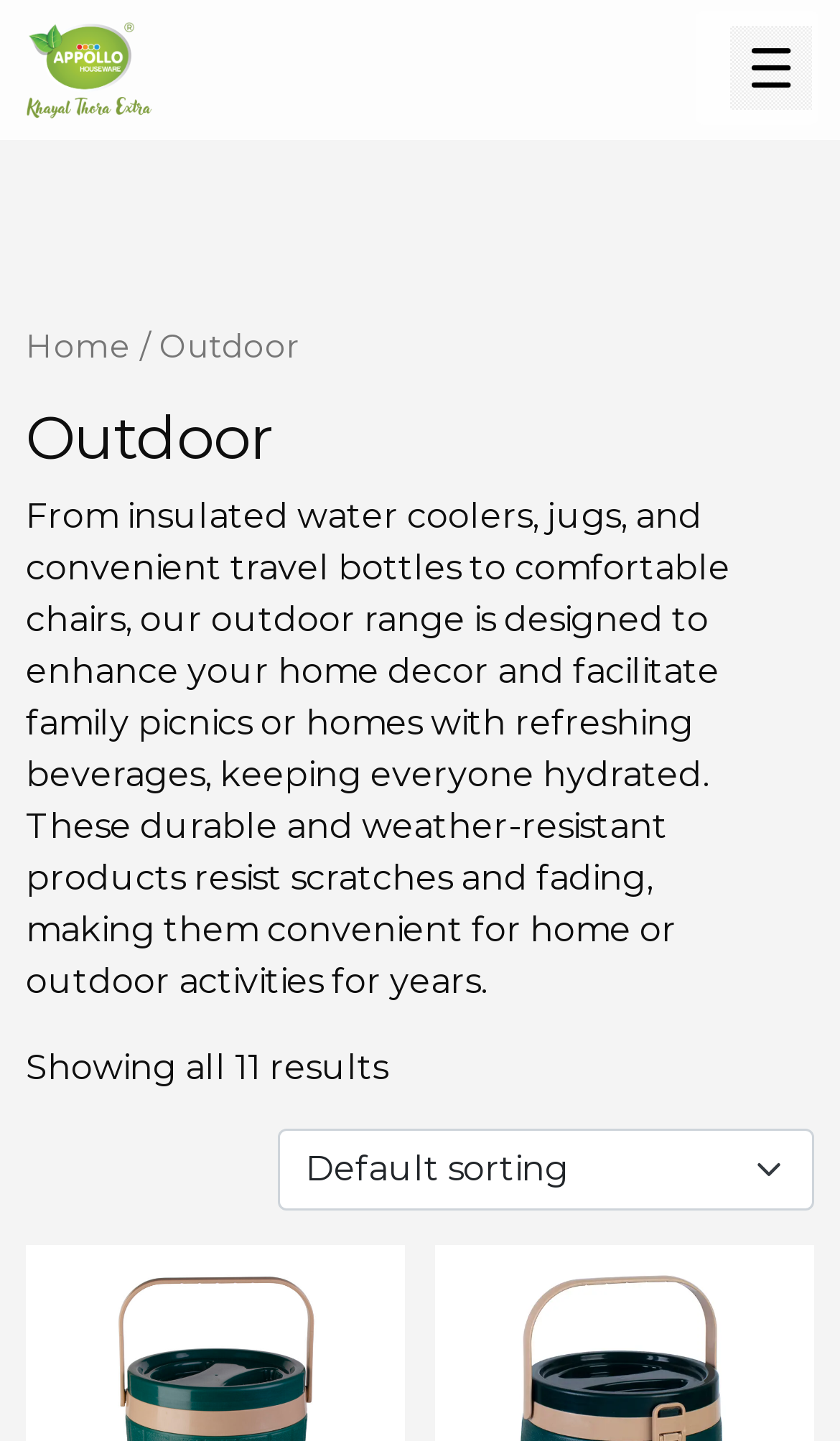What can be done with the 'Shop order' combobox?
Answer the question with a single word or phrase derived from the image.

Select an order